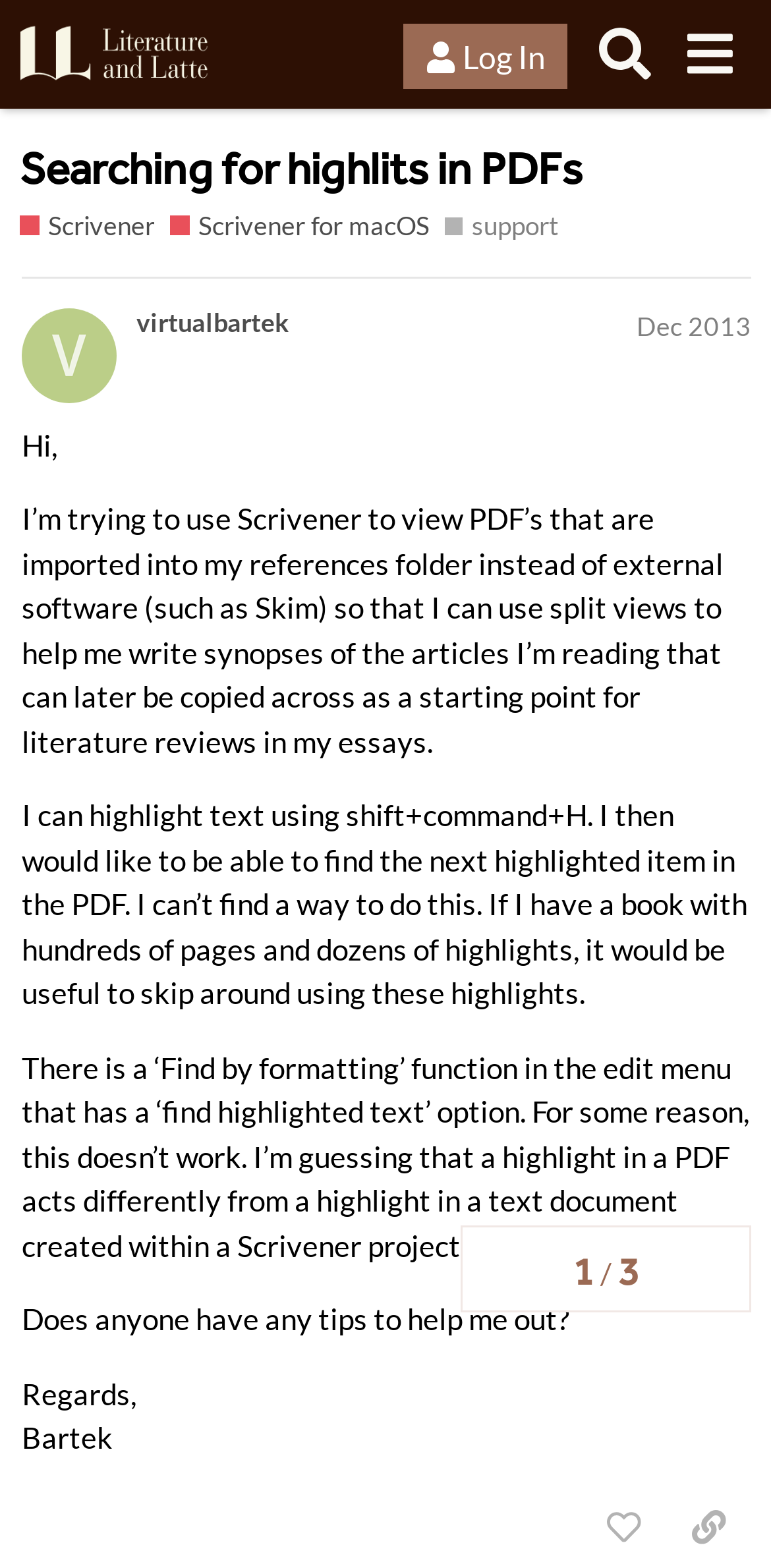Reply to the question with a single word or phrase:
What is the name of the forum?

Literature & Latte Forums